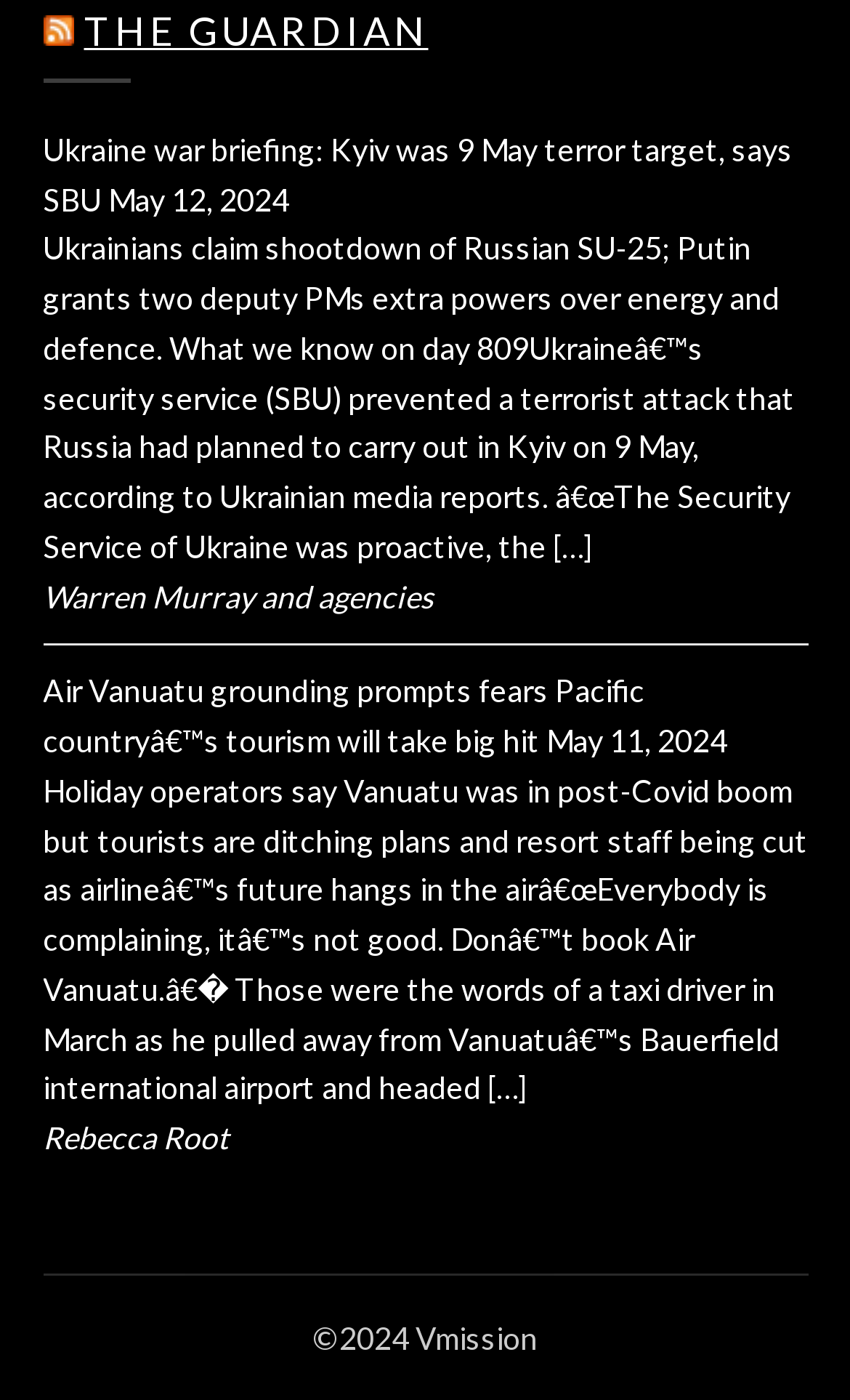Identify and provide the bounding box coordinates of the UI element described: "parent_node: THE GUARDIAN". The coordinates should be formatted as [left, top, right, bottom], with each number being a float between 0 and 1.

[0.05, 0.004, 0.086, 0.038]